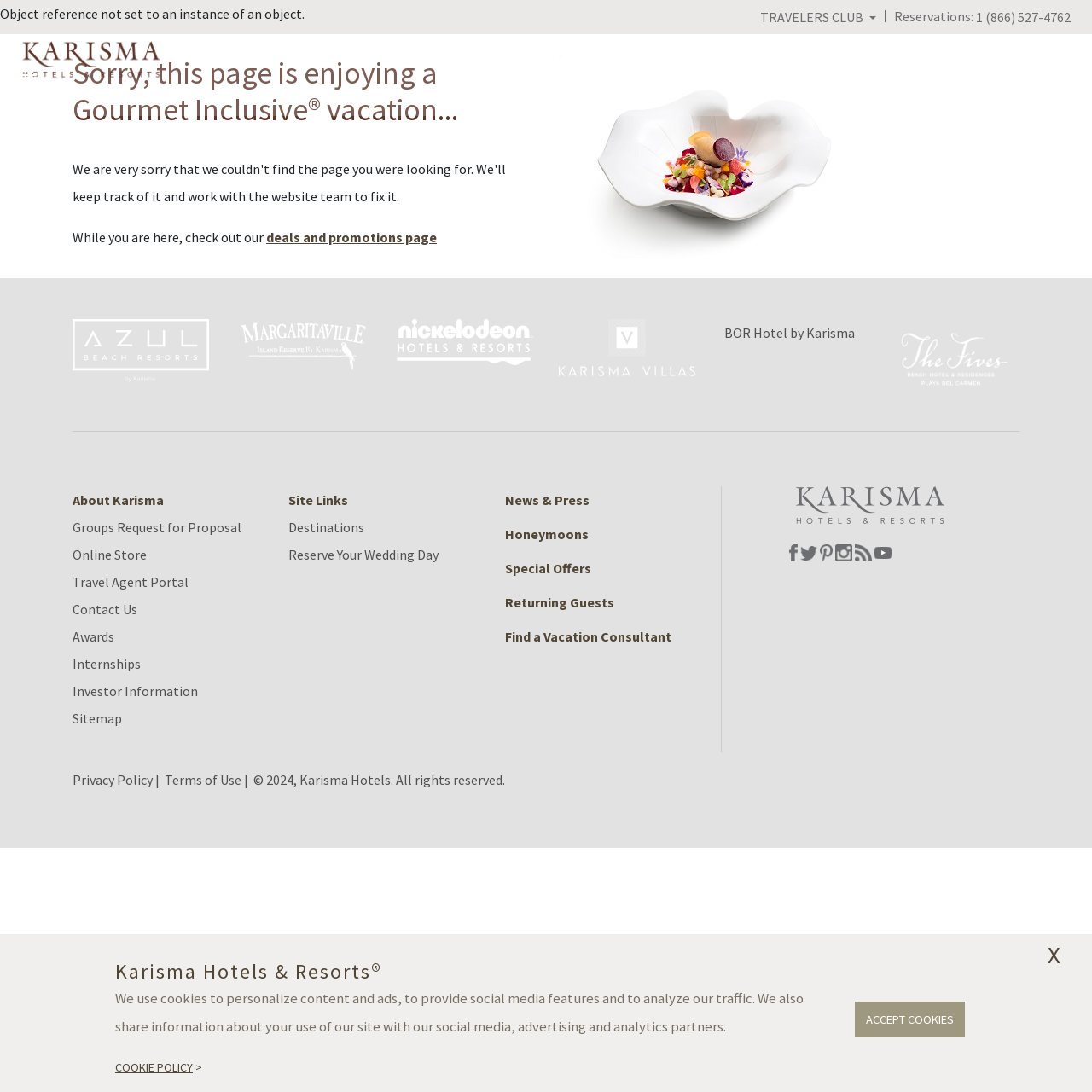Locate and generate the text content of the webpage's heading.

Sorry, this page is enjoying a Gourmet Inclusive® vacation...